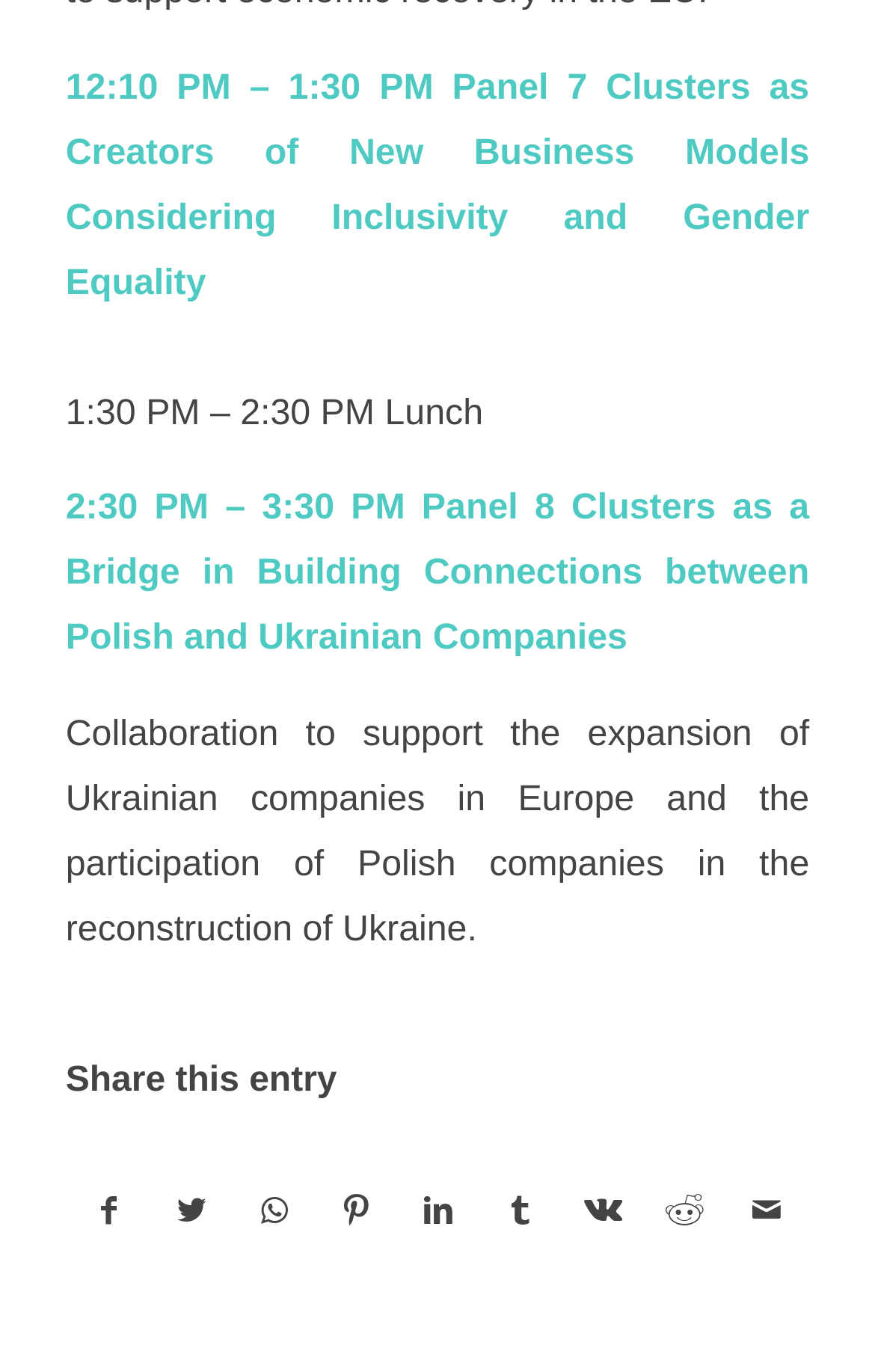Can you find the bounding box coordinates for the UI element given this description: "Share on LinkedIn"? Provide the coordinates as four float numbers between 0 and 1: [left, top, right, bottom].

[0.456, 0.836, 0.547, 0.93]